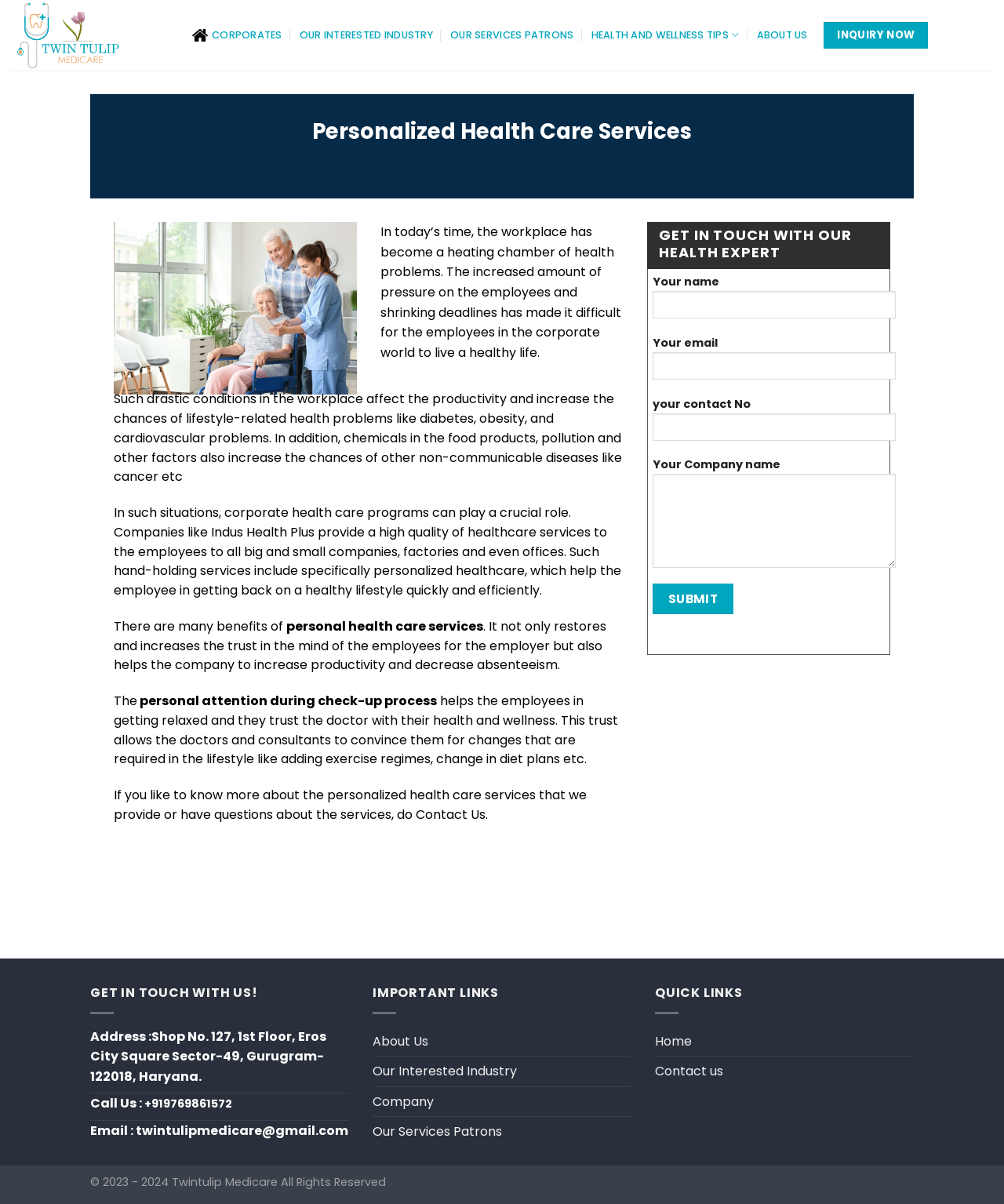Specify the bounding box coordinates of the element's area that should be clicked to execute the given instruction: "Click on the 'CORPORATES' link". The coordinates should be four float numbers between 0 and 1, i.e., [left, top, right, bottom].

[0.191, 0.016, 0.281, 0.042]